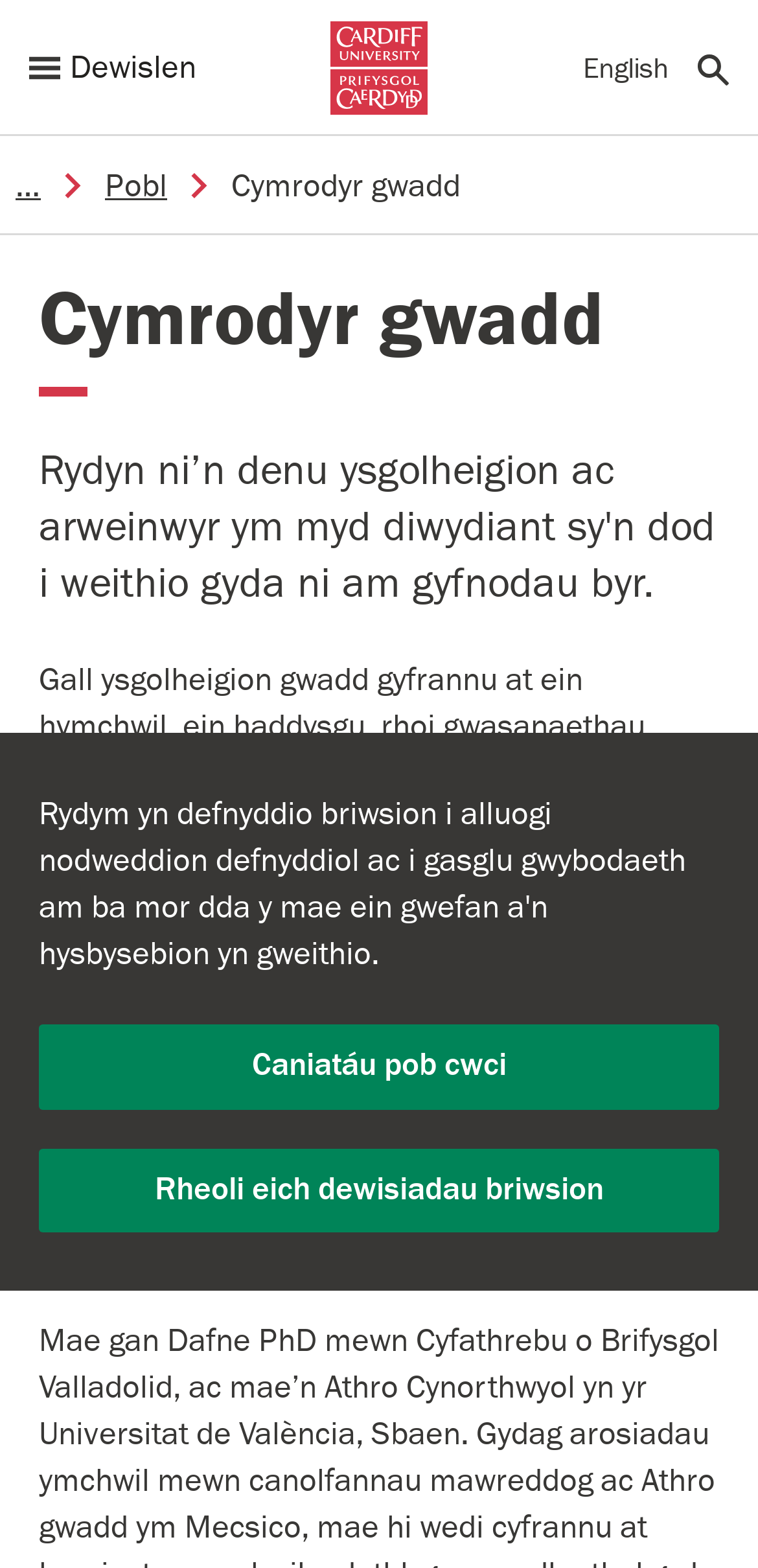What is the purpose of the 'Cymrodyr gwadd'?
Provide a detailed answer to the question, using the image to inform your response.

I found the answer by reading the static text that describes the 'Cymrodyr gwadd'. It says that they can contribute to the university's research, teaching, and services, and share their expertise in developing the university's programs.